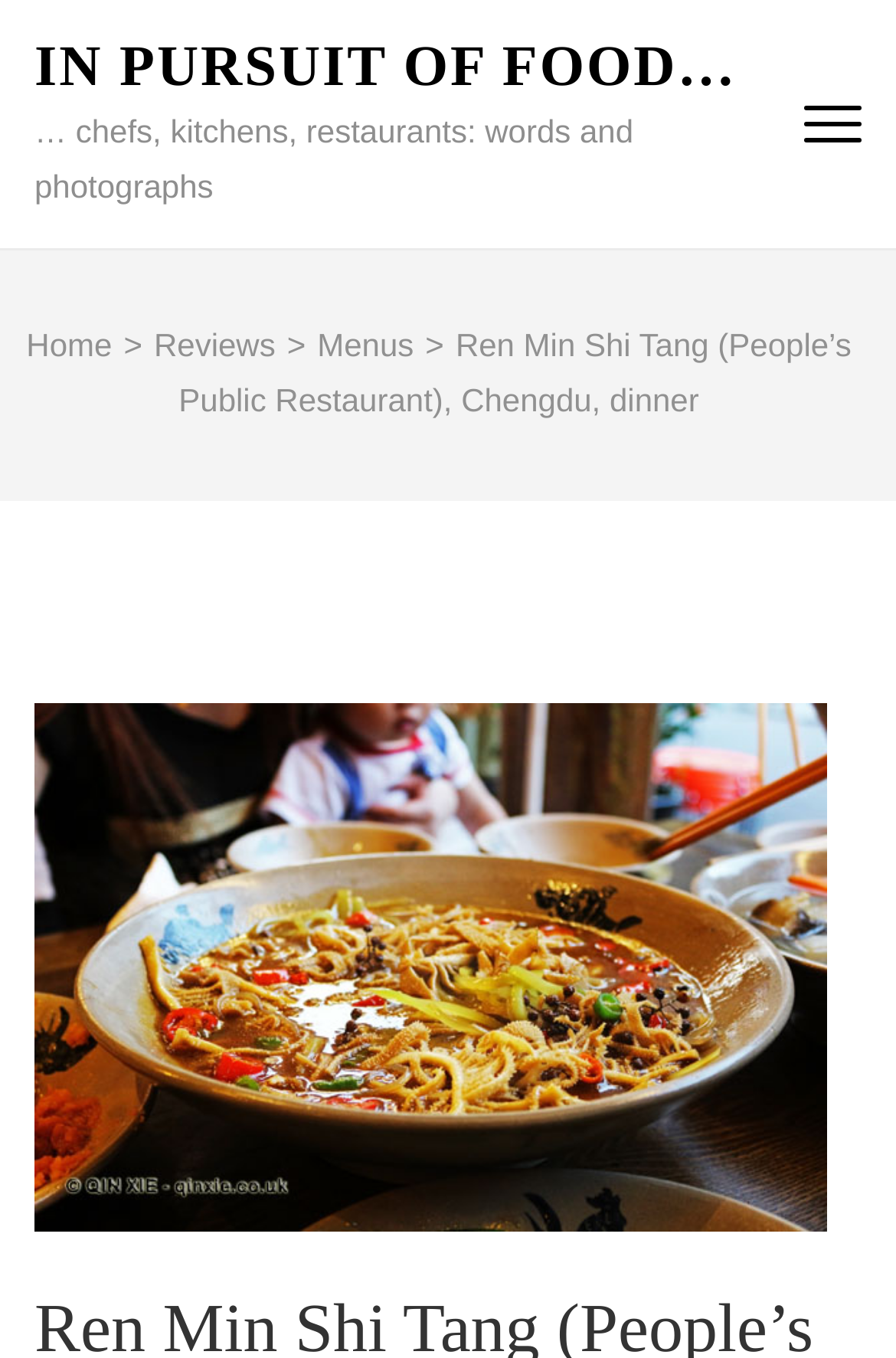Please respond to the question with a concise word or phrase:
What is the name of the restaurant?

Ren Min Shi Tang